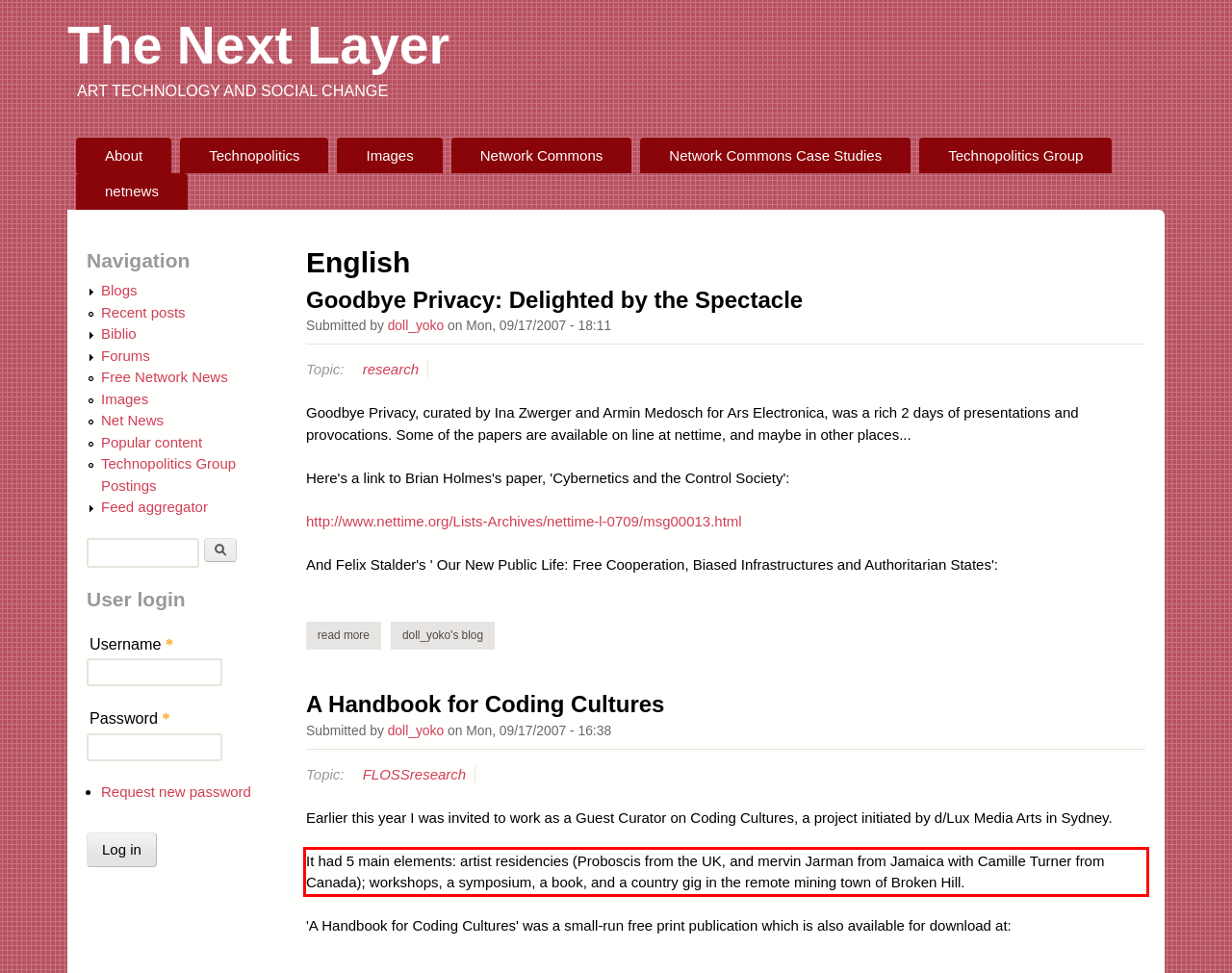Given the screenshot of a webpage, identify the red rectangle bounding box and recognize the text content inside it, generating the extracted text.

It had 5 main elements: artist residencies (Proboscis from the UK, and mervin Jarman from Jamaica with Camille Turner from Canada); workshops, a symposium, a book, and a country gig in the remote mining town of Broken Hill.